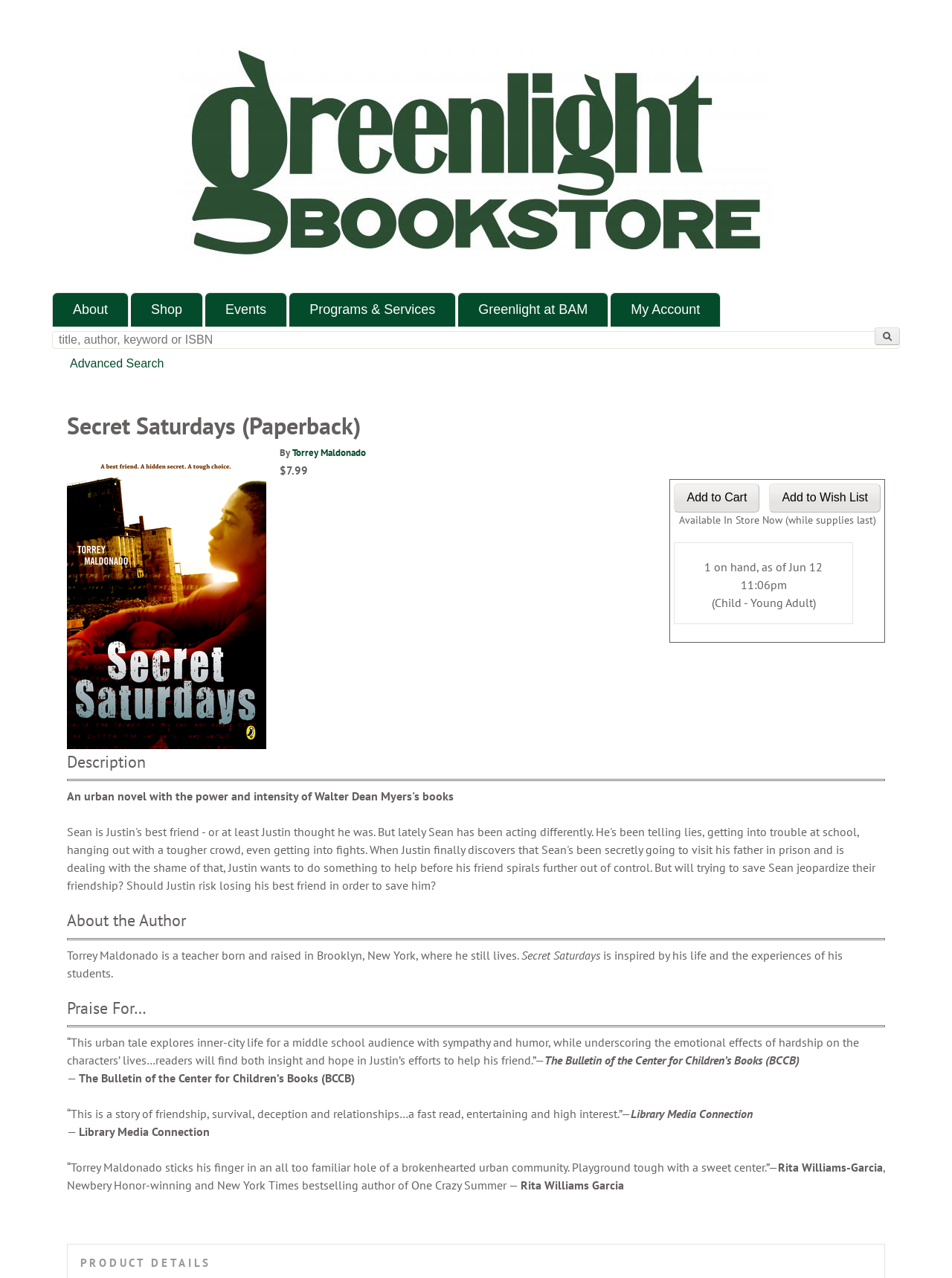What is the name of the bookstore?
Using the image, provide a concise answer in one word or a short phrase.

Greenlight Bookstore